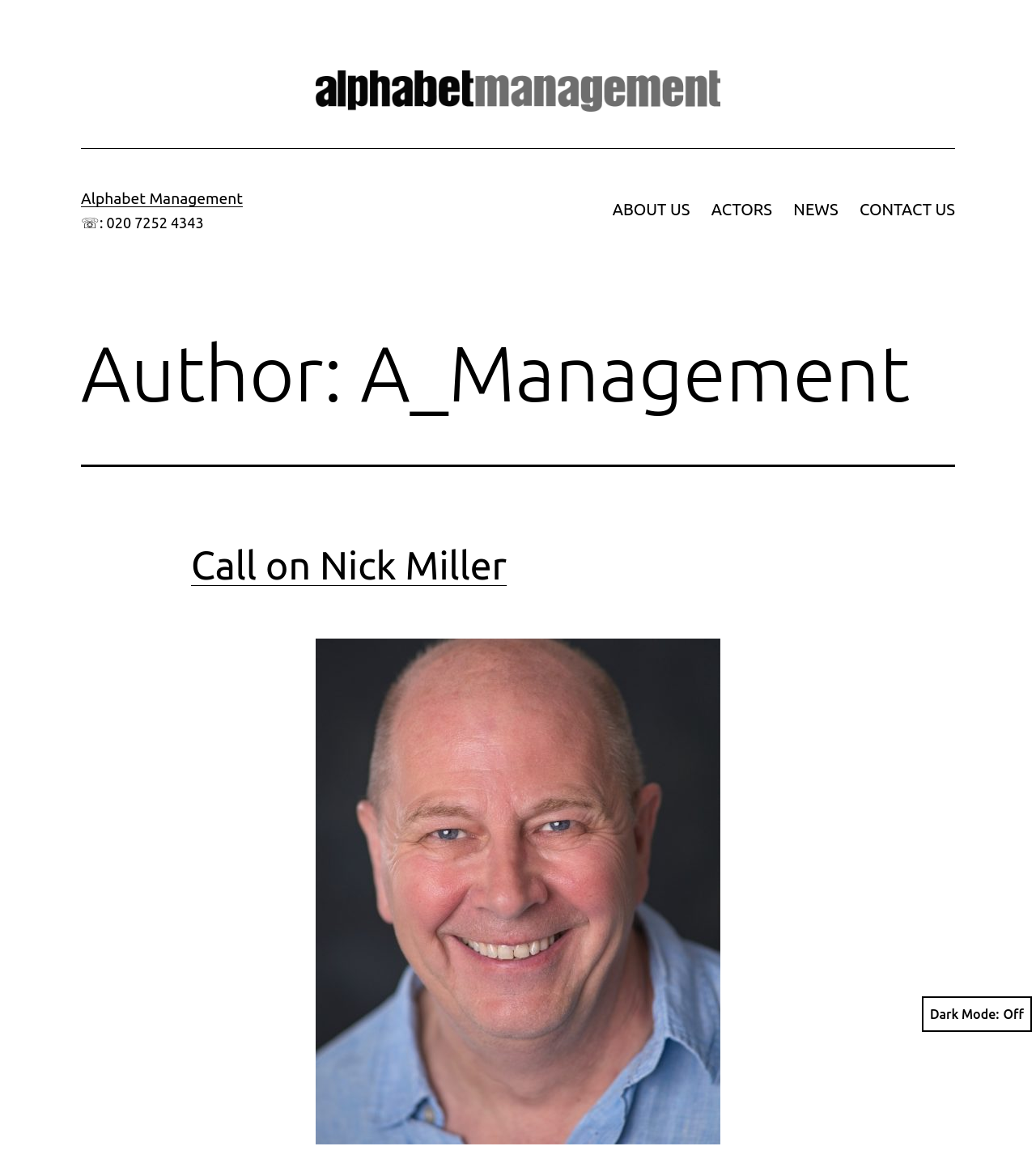Please determine the bounding box of the UI element that matches this description: Call on Nick Miller. The coordinates should be given as (top-left x, top-left y, bottom-right x, bottom-right y), with all values between 0 and 1.

[0.184, 0.469, 0.489, 0.506]